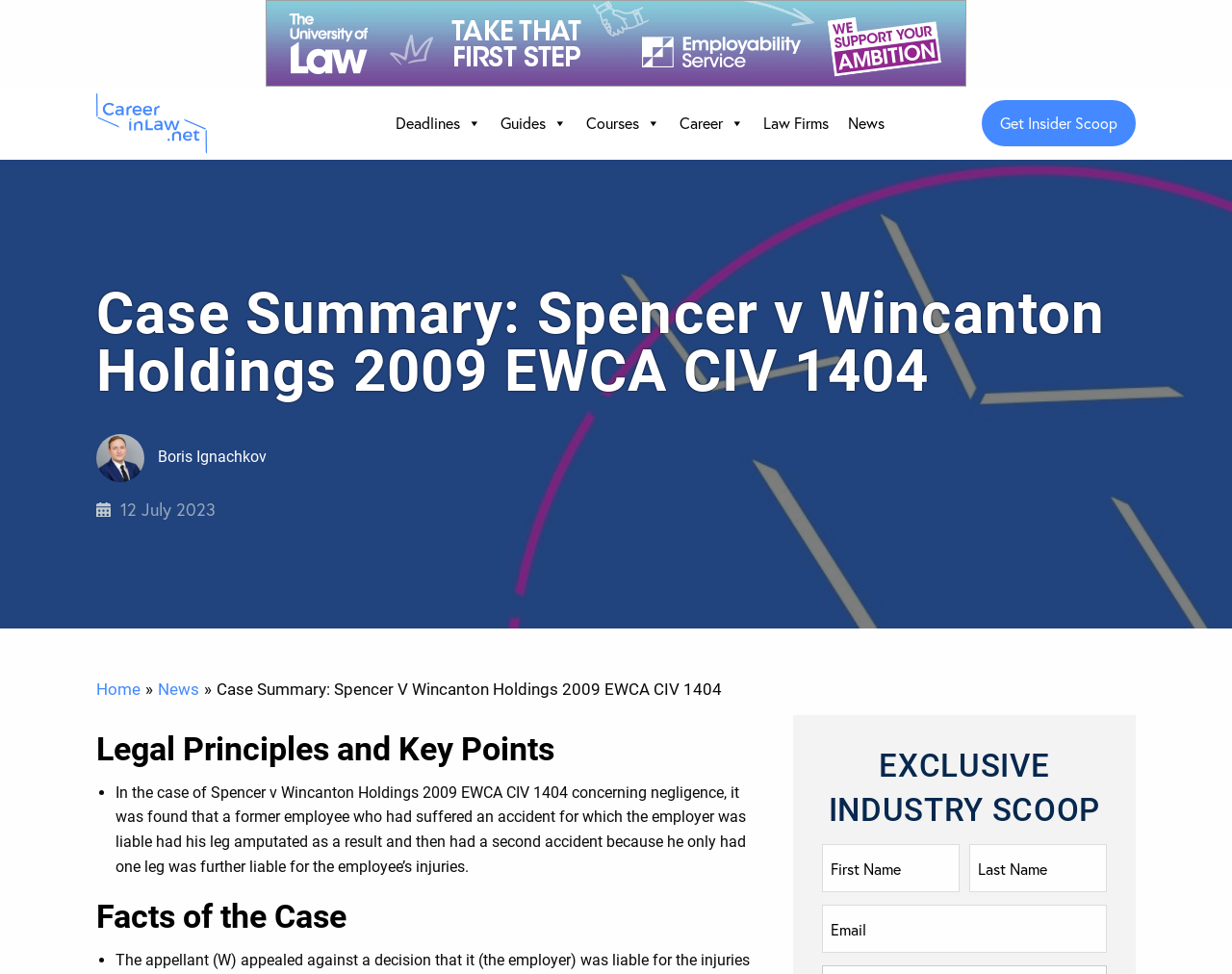Pinpoint the bounding box coordinates of the element to be clicked to execute the instruction: "Explore 'Deadlines'".

[0.313, 0.107, 0.398, 0.146]